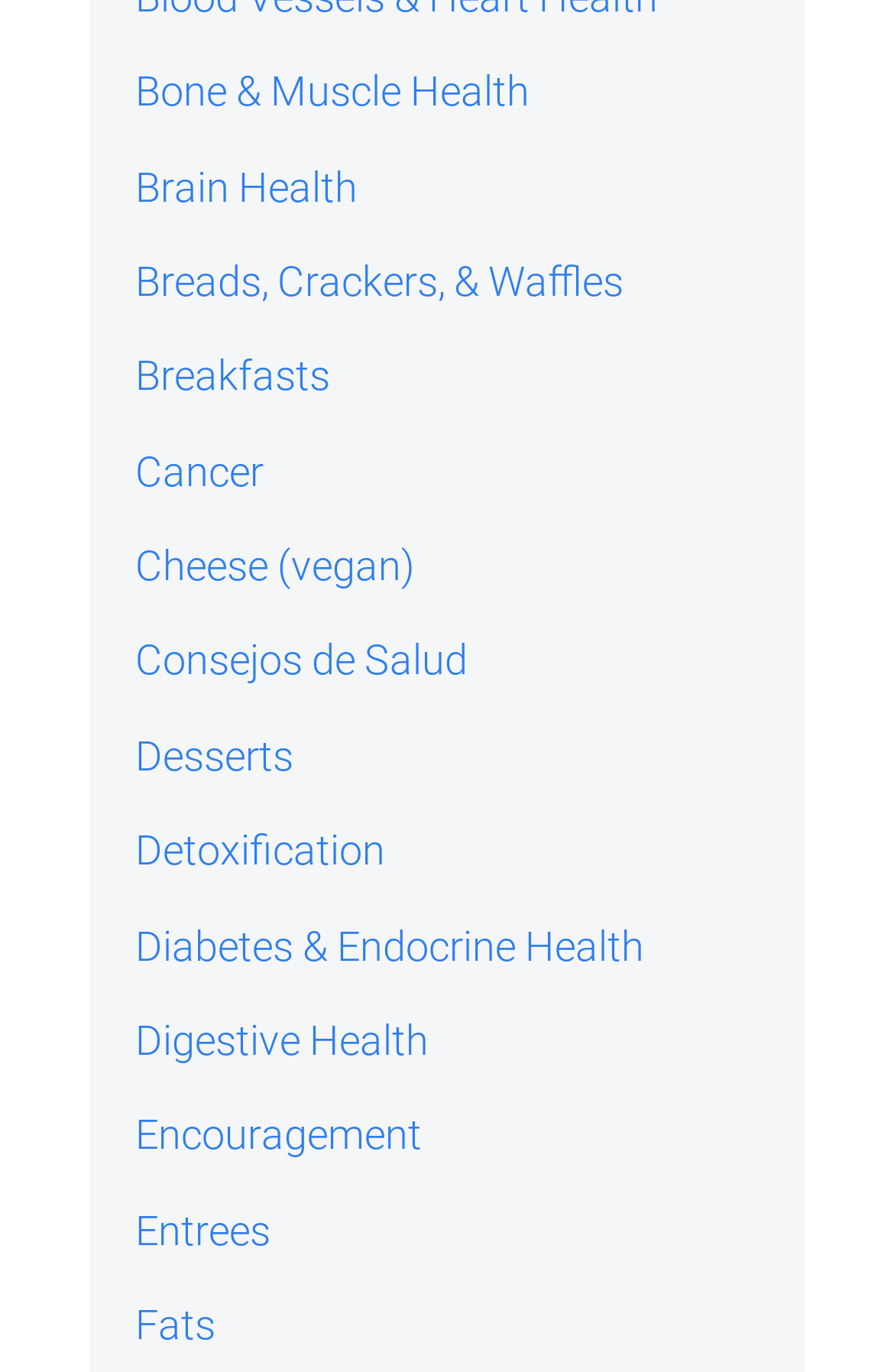Please respond in a single word or phrase: 
What is the last health topic listed?

Fats